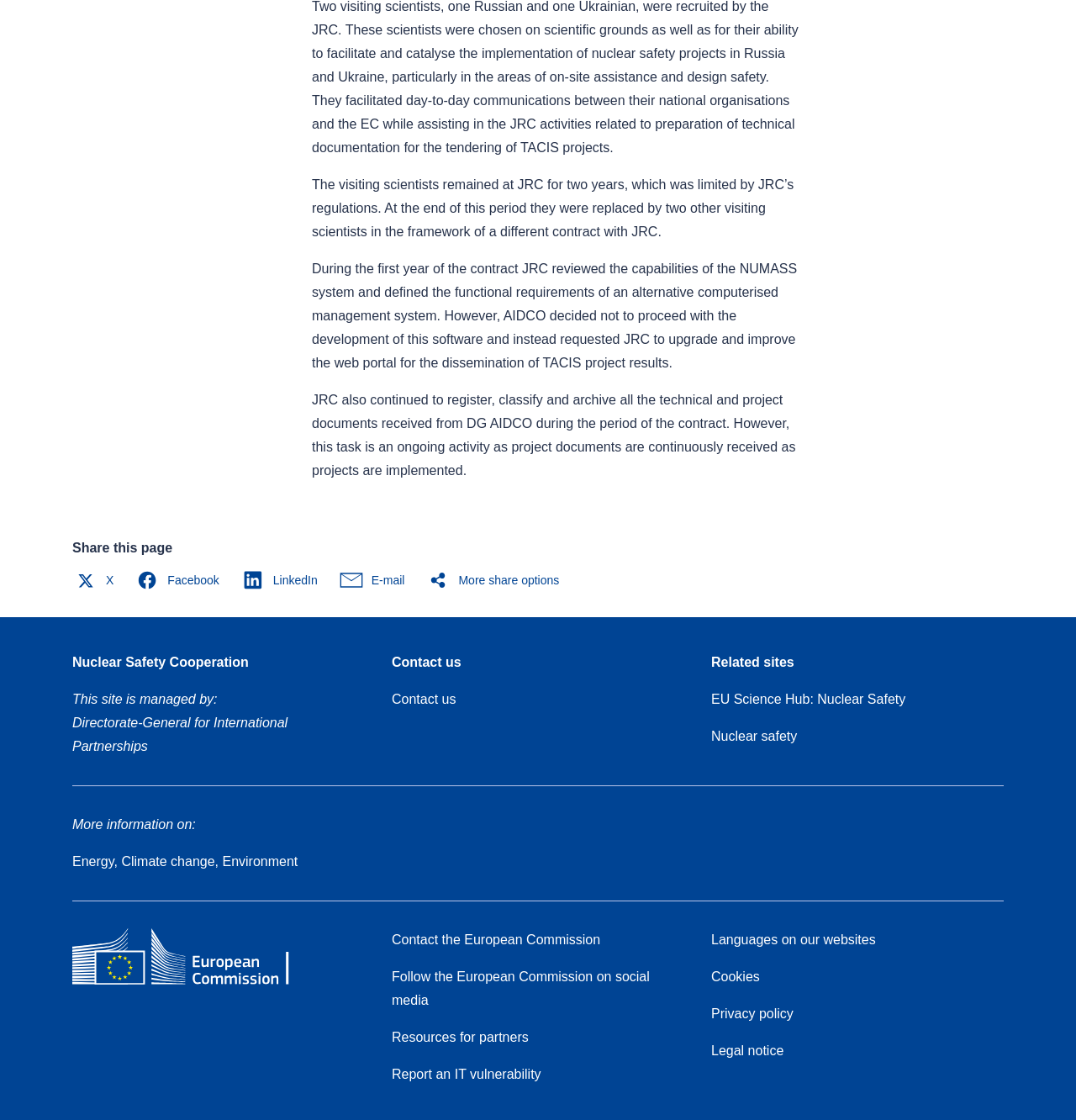Locate the bounding box coordinates of the area you need to click to fulfill this instruction: 'Contact us'. The coordinates must be in the form of four float numbers ranging from 0 to 1: [left, top, right, bottom].

[0.364, 0.618, 0.424, 0.631]